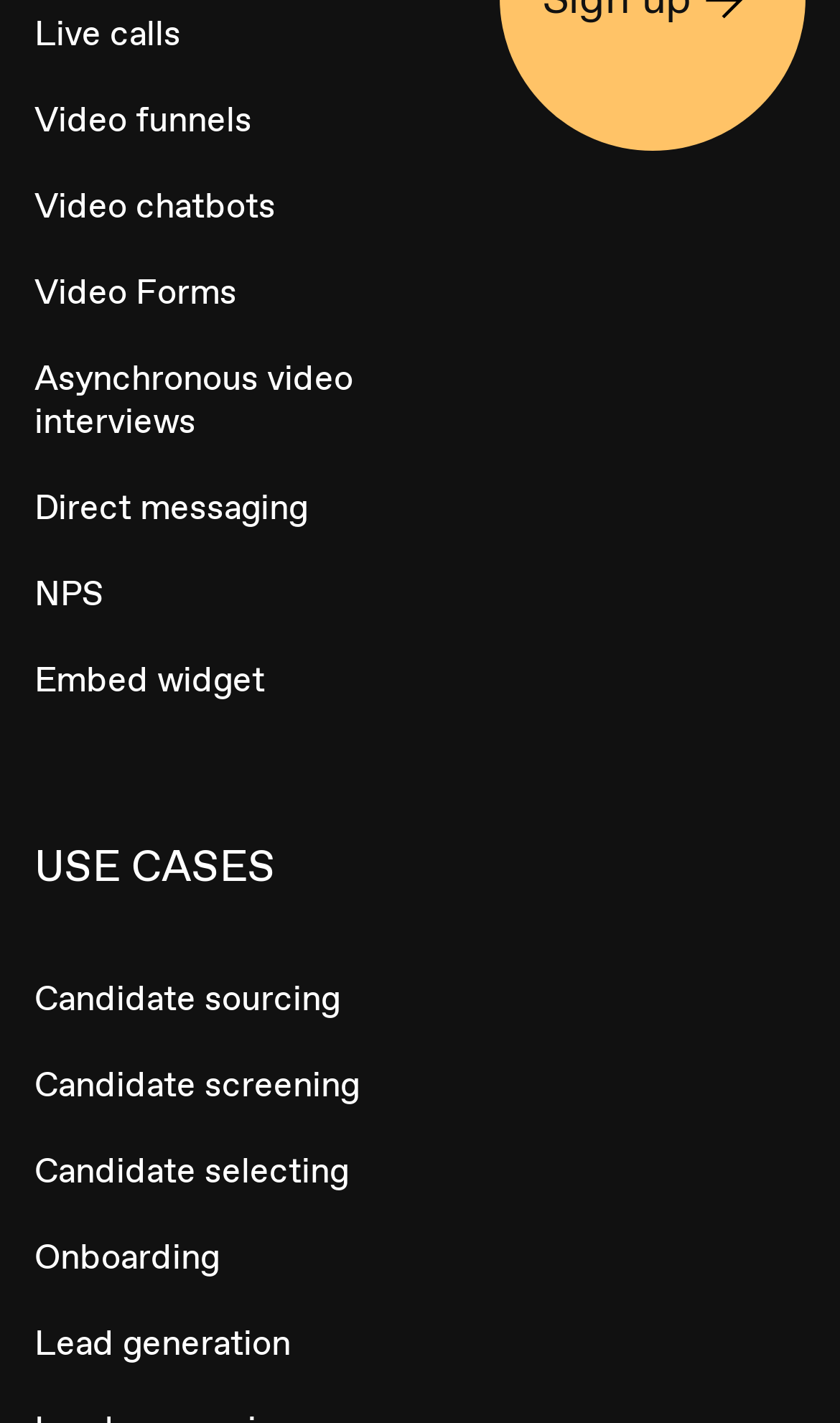From the screenshot, find the bounding box of the UI element matching this description: "Onboarding". Supply the bounding box coordinates in the form [left, top, right, bottom], each a float between 0 and 1.

[0.041, 0.854, 0.5, 0.914]